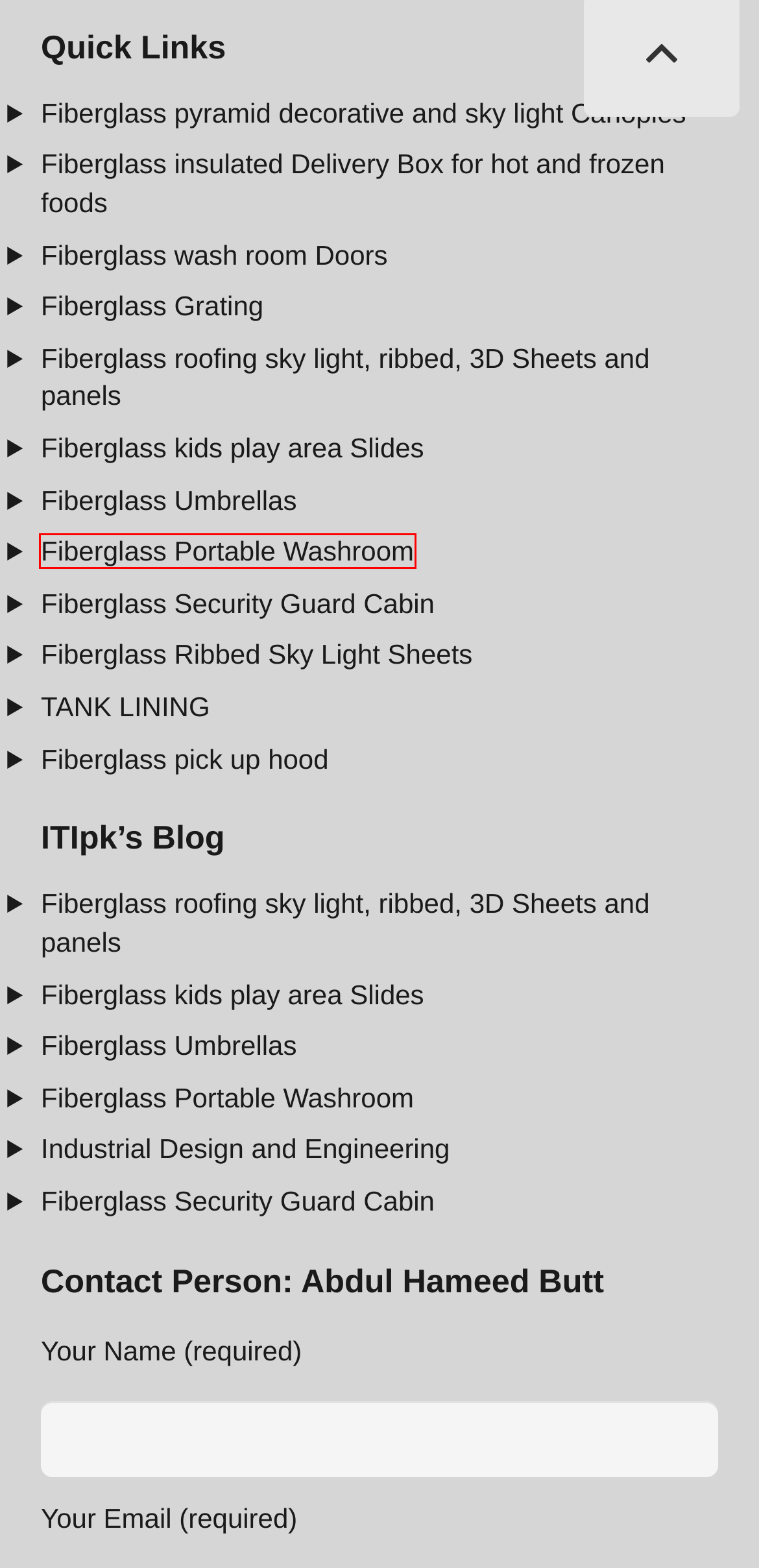You are presented with a screenshot of a webpage with a red bounding box. Select the webpage description that most closely matches the new webpage after clicking the element inside the red bounding box. The options are:
A. Fiberglass Ribbed Sky Light Sheets – Industrial Techno International
B. Fiberglass wash room Doors – Industrial Techno International
C. Fiberglass Grating – Industrial Techno International
D. Fiberglass kids play area Slides – Industrial Techno International
E. Fiberglass roofing sky light, ribbed, 3D Sheets and panels – Industrial Techno International
F. Fiberglass pyramid decorative and sky light Canopies – Industrial Techno International
G. Industrial Design and Engineering – Industrial Techno International
H. Fiberglass Portable Washroom – Industrial Techno International

H